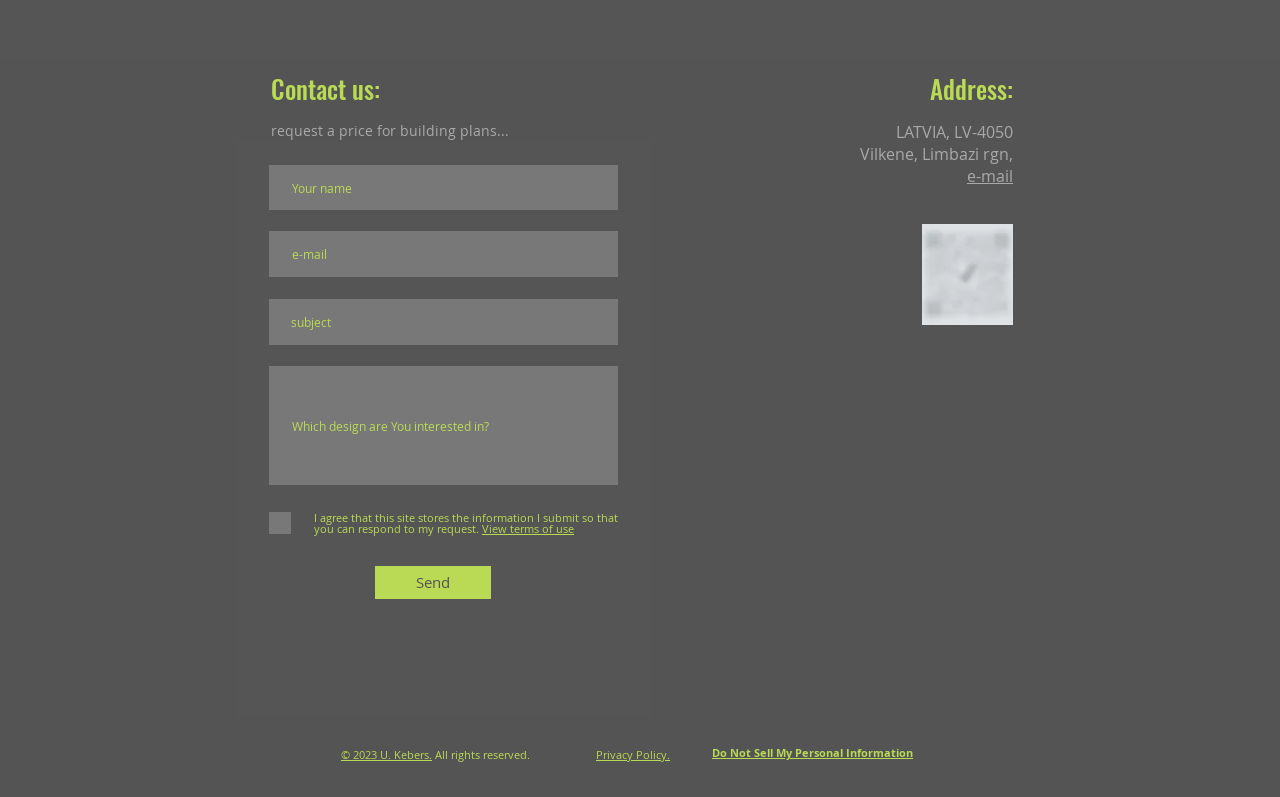What is the purpose of this webpage?
Kindly give a detailed and elaborate answer to the question.

Based on the static text 'Contact us:' and the presence of text boxes for name, email, subject, and design interest, it appears that the purpose of this webpage is to allow users to contact the website owner and request a price for building plans.